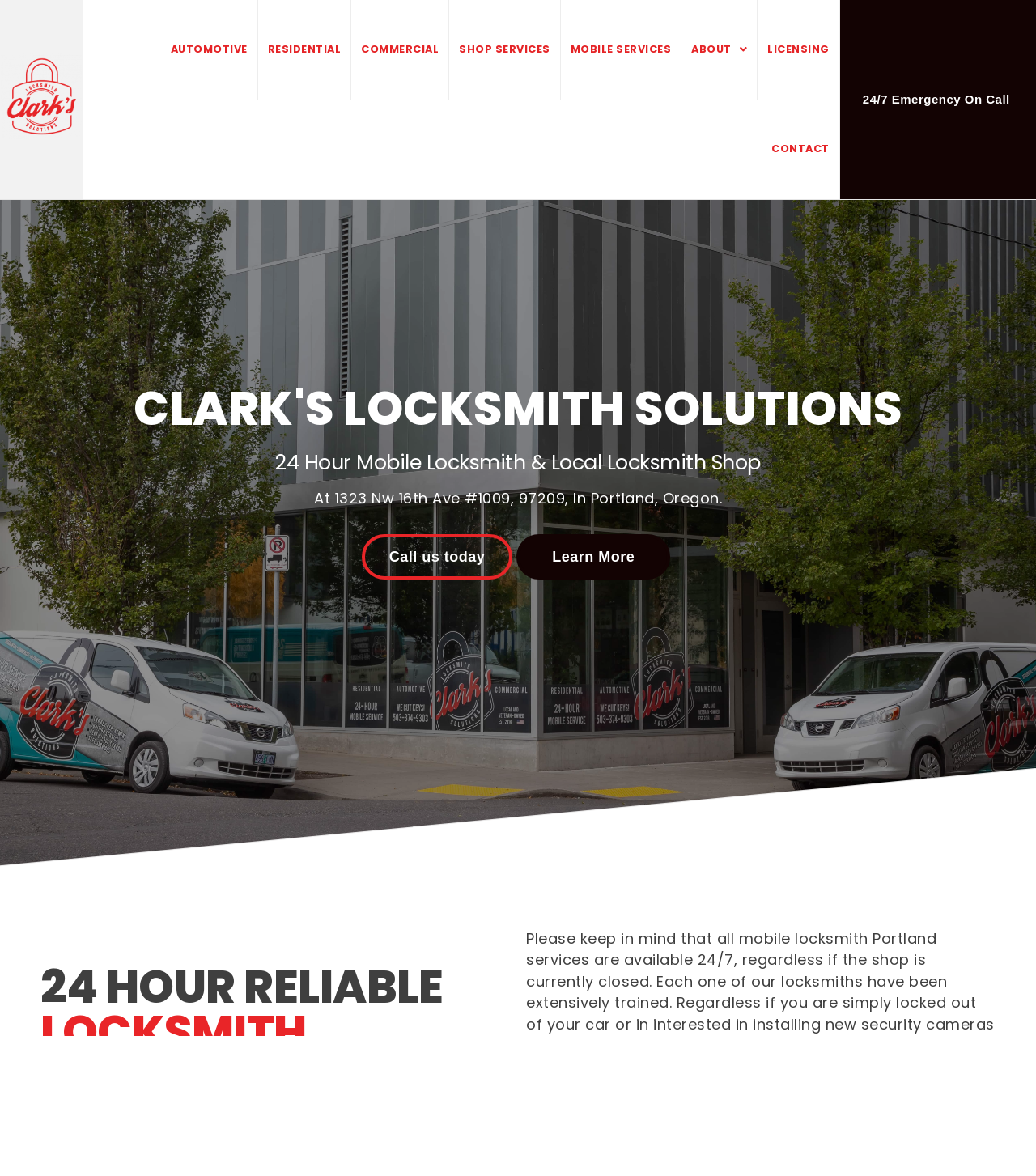Identify the bounding box coordinates of the region I need to click to complete this instruction: "Click on the link to learn about Essay Writing Services".

None